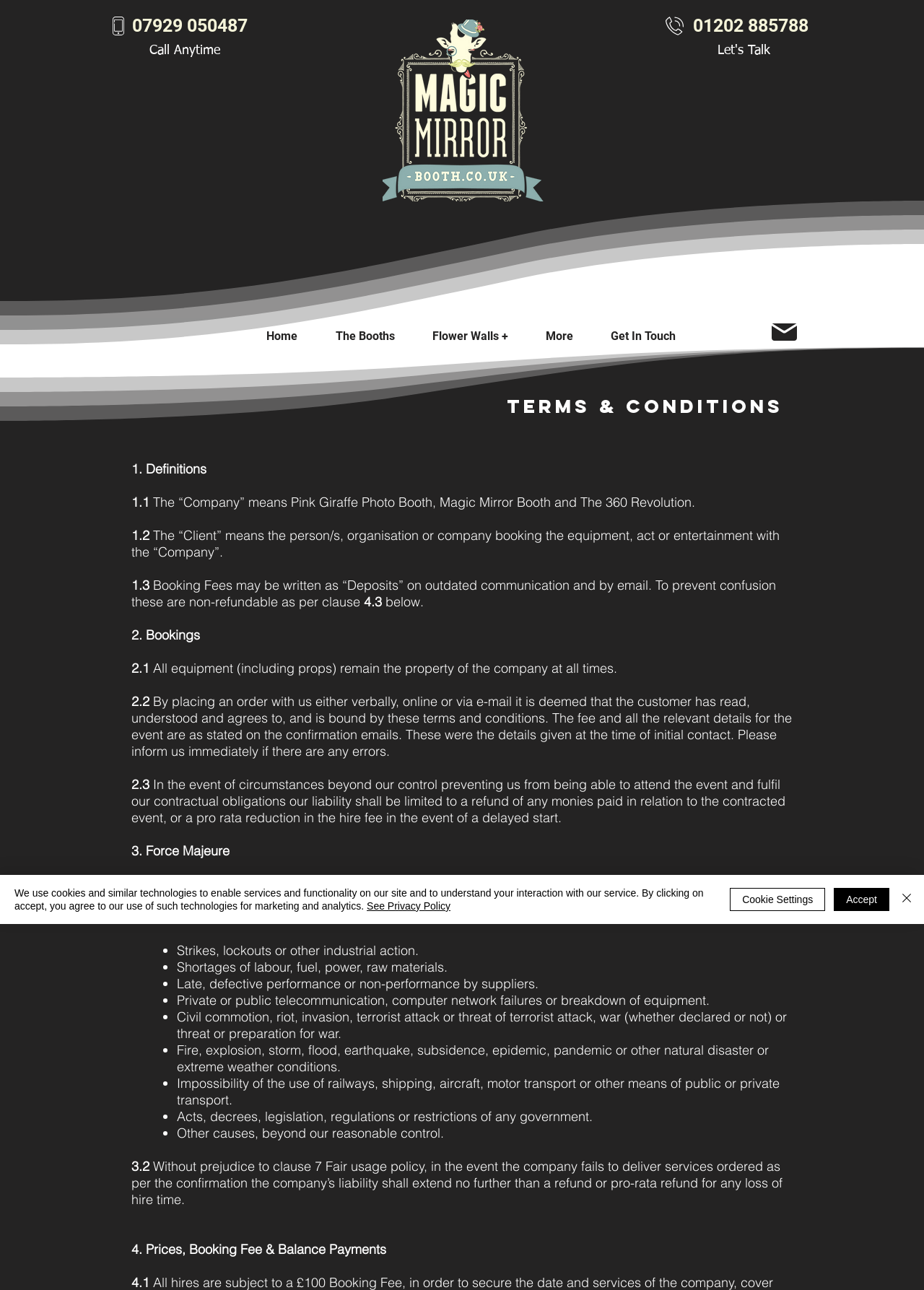Given the description "Flower Walls +", provide the bounding box coordinates of the corresponding UI element.

[0.448, 0.255, 0.57, 0.266]